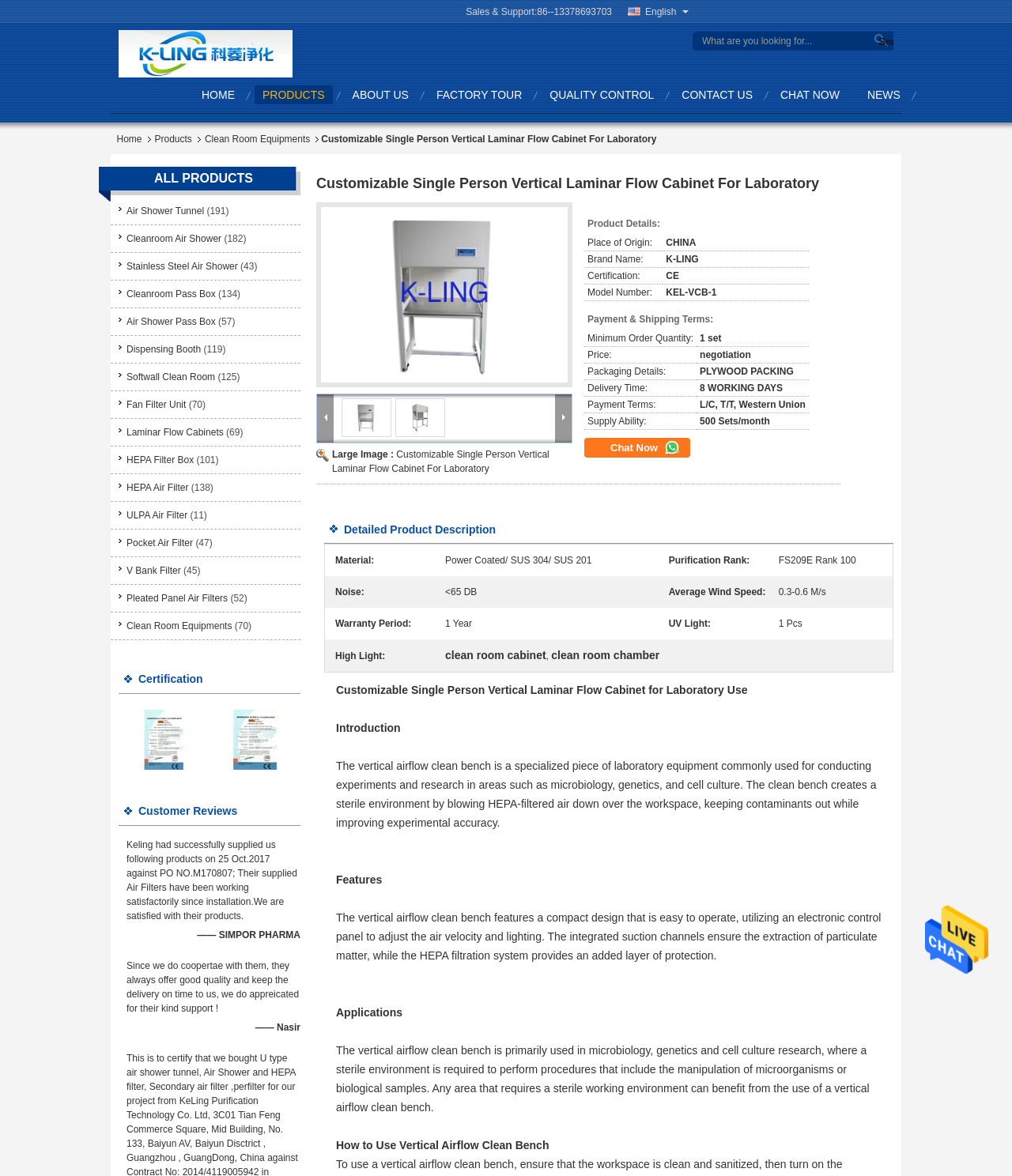Please reply to the following question with a single word or a short phrase:
What is the certification mentioned on the webpage?

China KeLing Purification Technology Company certification